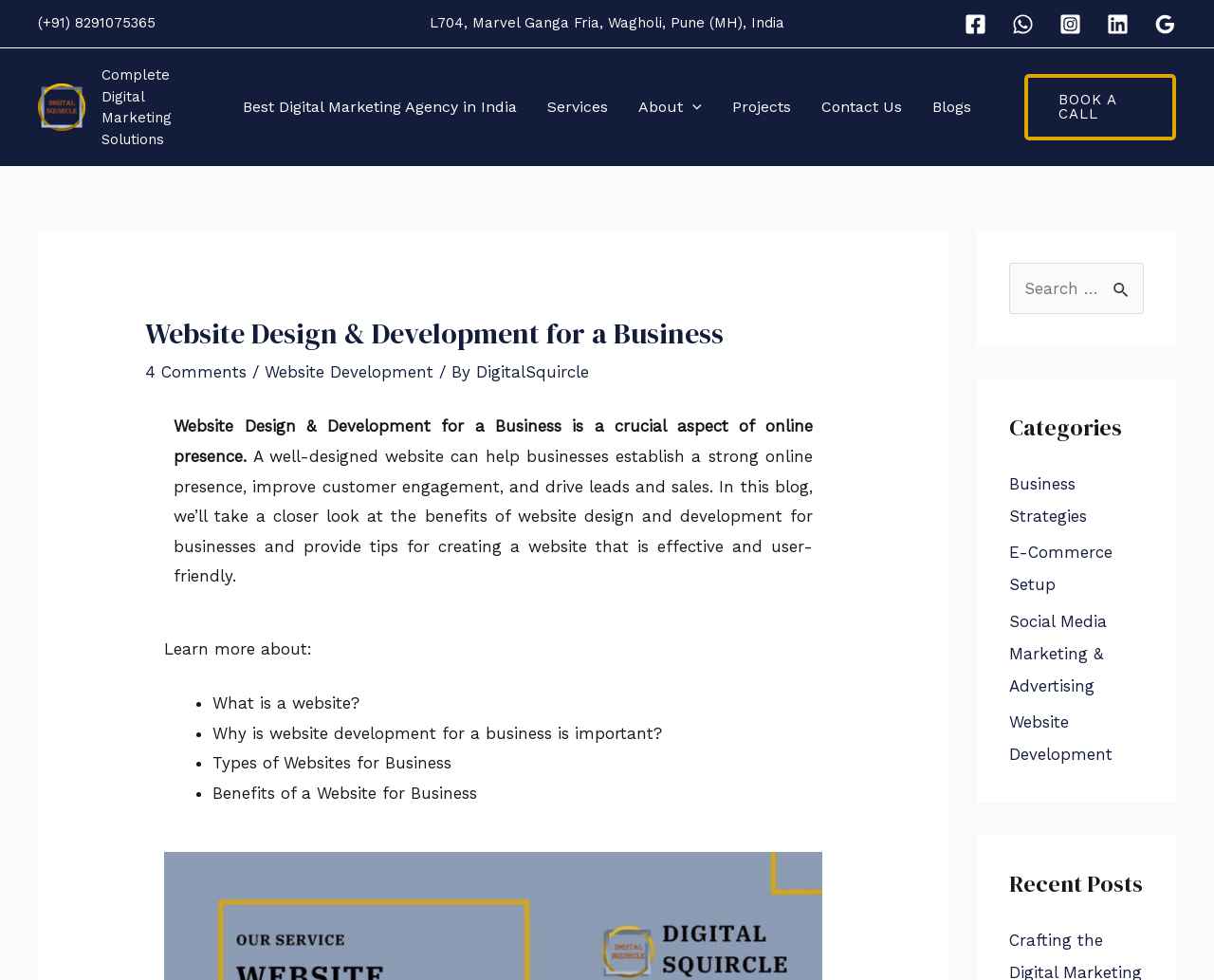Based on the element description: "Services", identify the UI element and provide its bounding box coordinates. Use four float numbers between 0 and 1, [left, top, right, bottom].

[0.438, 0.076, 0.513, 0.143]